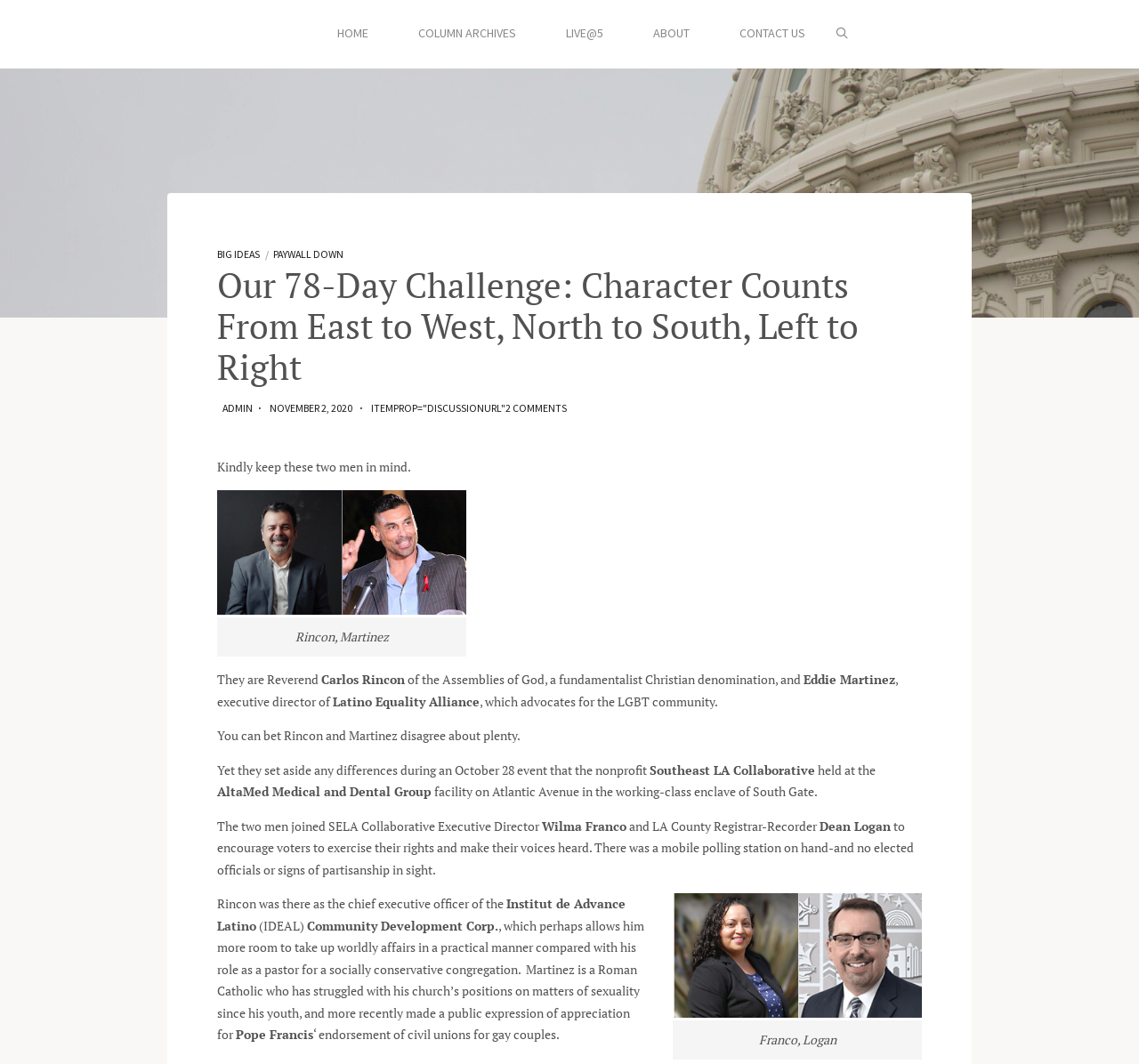Predict the bounding box of the UI element that fits this description: "Big Ideas".

[0.191, 0.233, 0.228, 0.245]